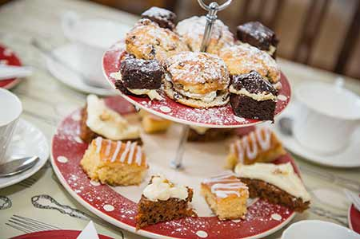Please respond to the question with a concise word or phrase:
What type of frosting is on the carrot cake?

Cream cheese